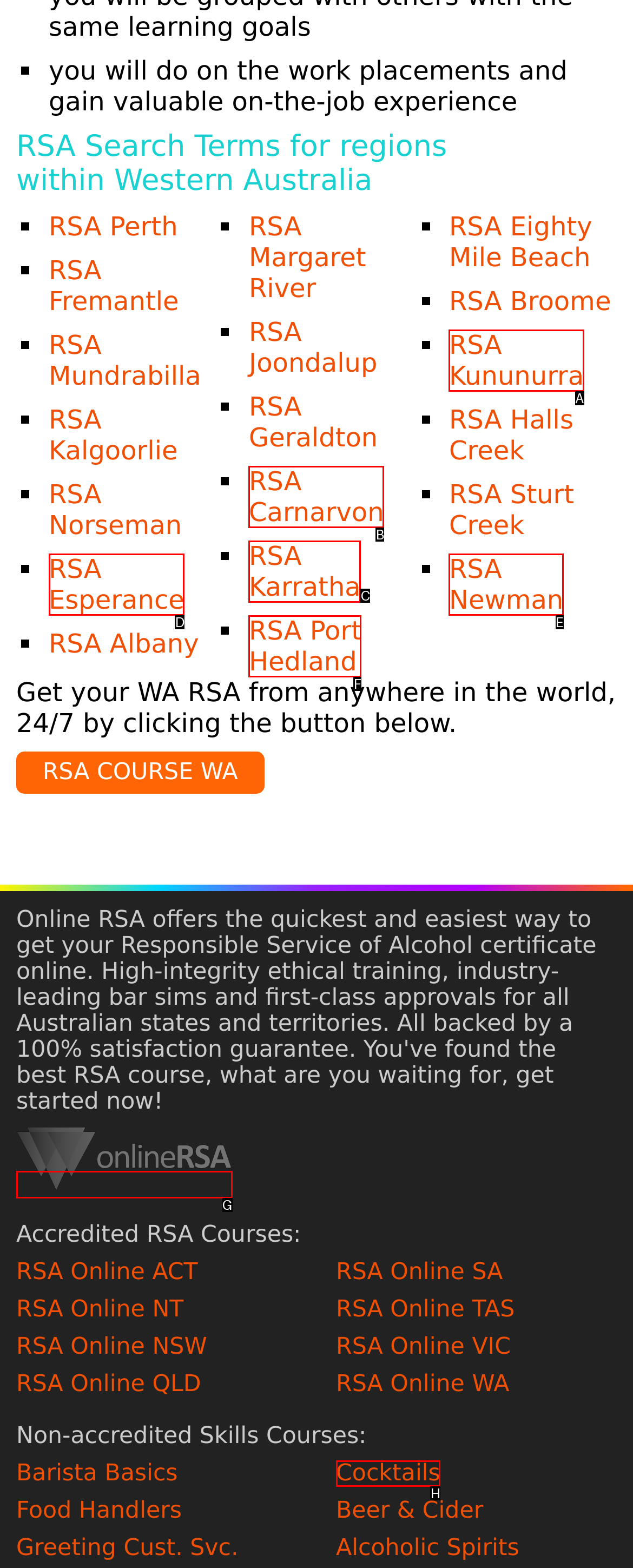Tell me the letter of the correct UI element to click for this instruction: Click Online RSA. Answer with the letter only.

G